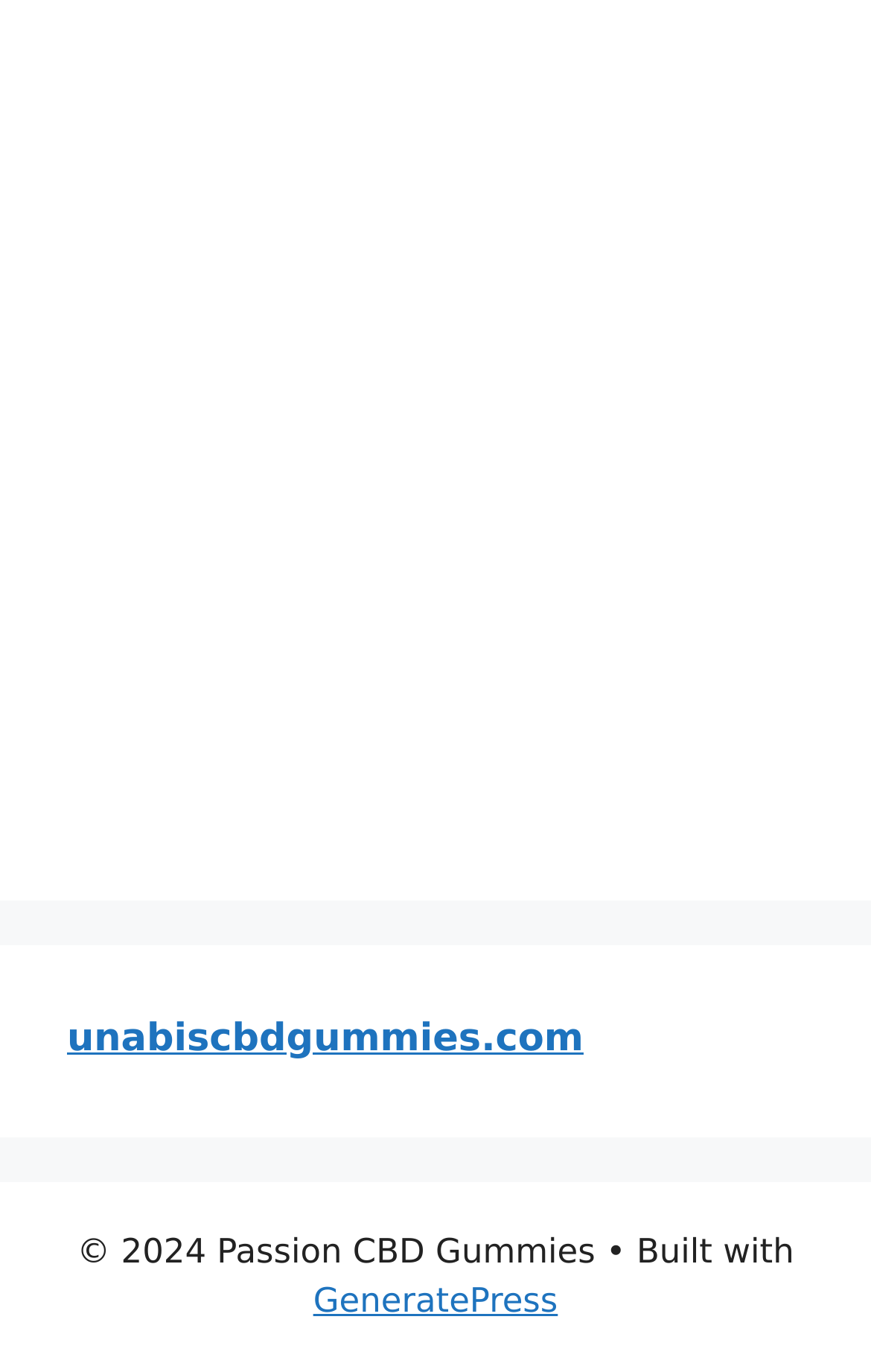What is the name of the theme used to build the website?
Provide a comprehensive and detailed answer to the question.

I discovered the name of the theme by looking at the link element with the text 'GeneratePress' which has a bounding box coordinate of [0.36, 0.934, 0.64, 0.963]. This element is located near the bottom of the page, suggesting it is related to the website's construction.